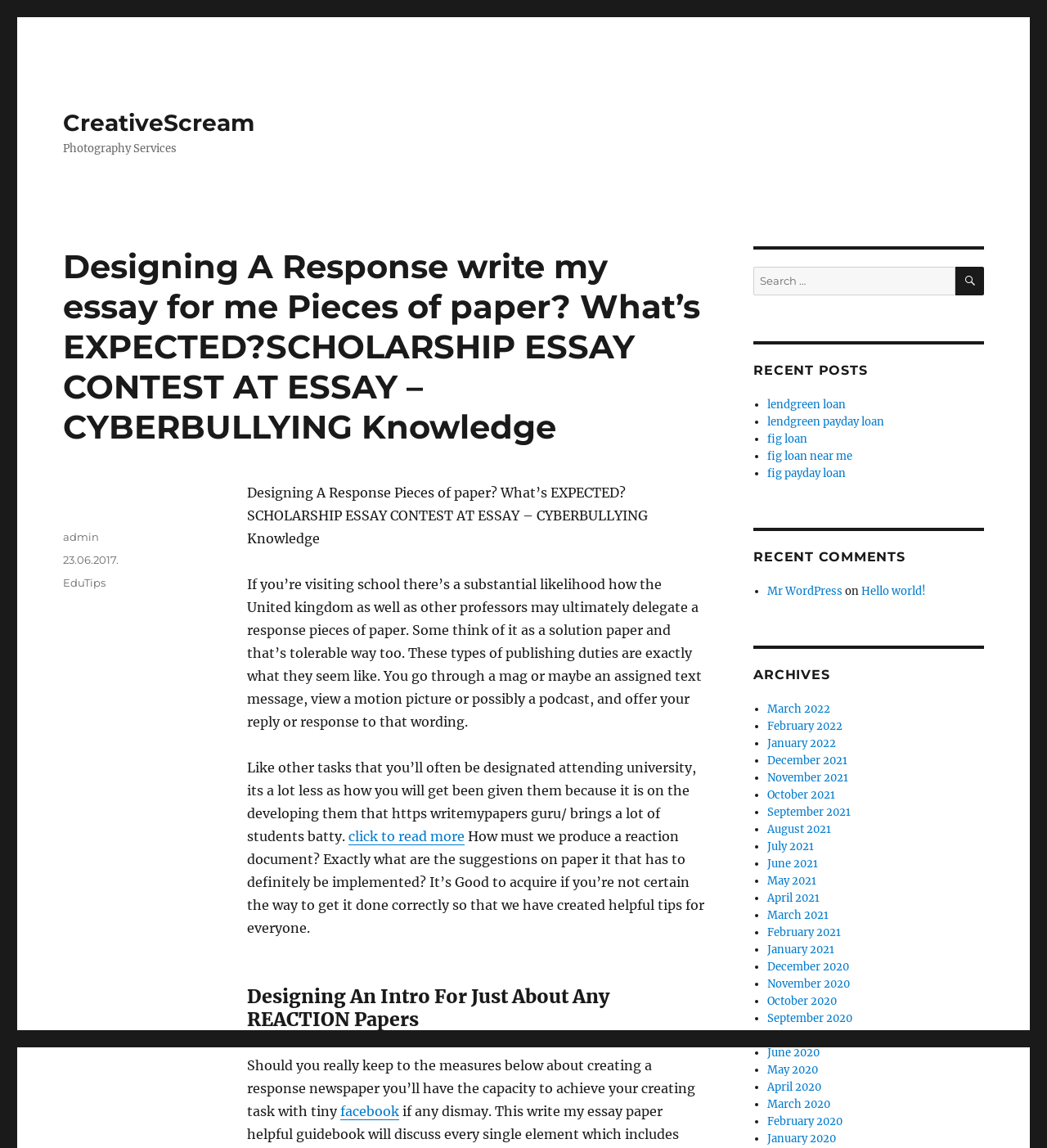Refer to the image and provide an in-depth answer to the question:
What is the purpose of the button with the icon ' SEARCH'?

I found a button with the icon ' SEARCH' in the search section, and it is likely used to initiate a search query.